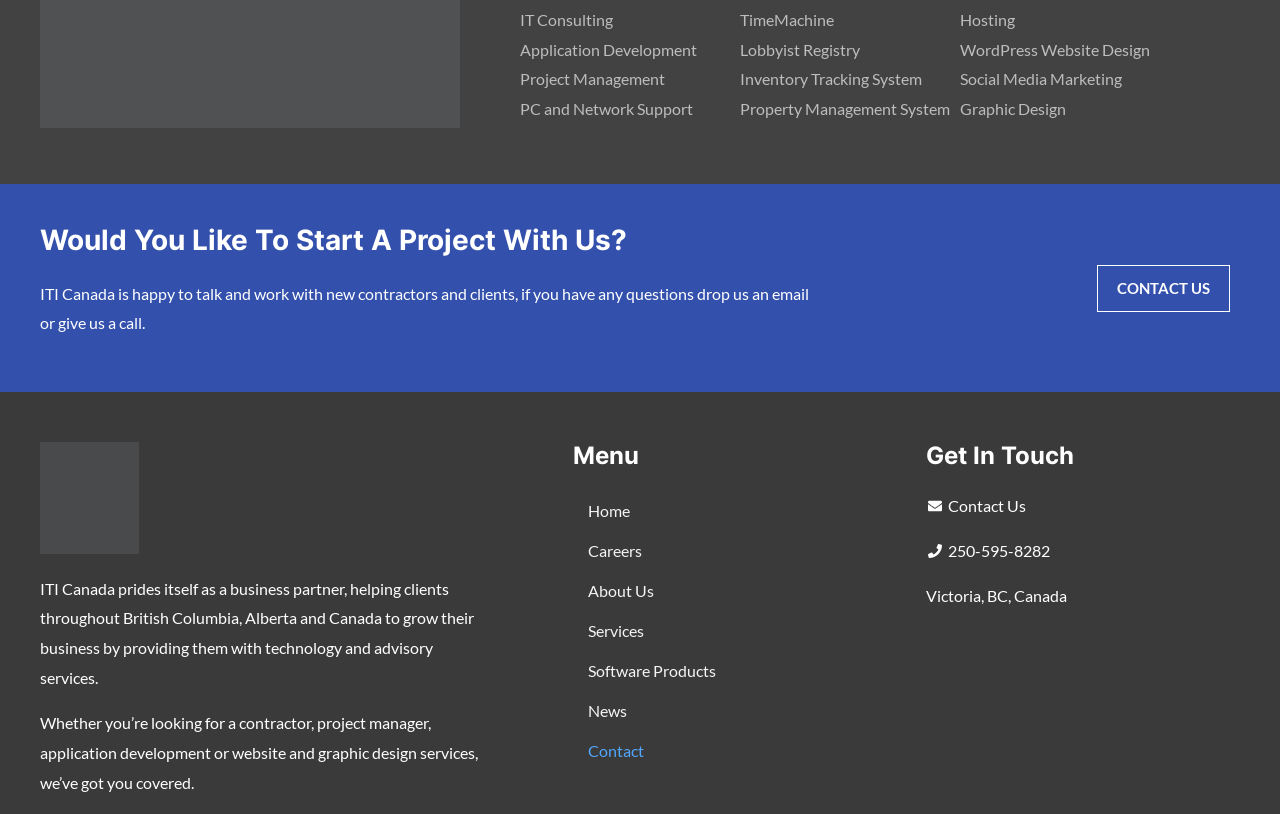Give a concise answer using only one word or phrase for this question:
Where is ITI Canada located?

Victoria, BC, Canada